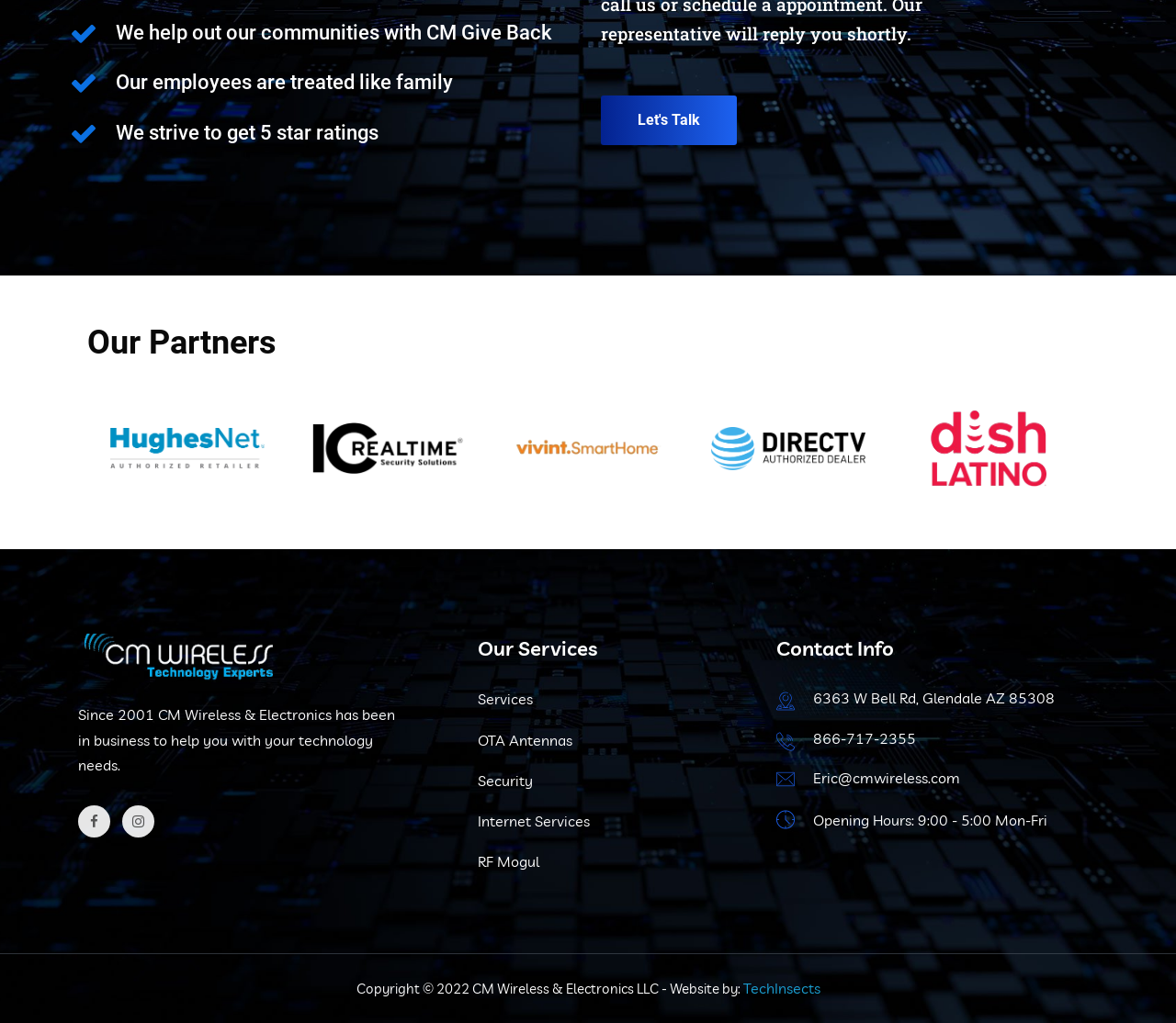Please give a concise answer to this question using a single word or phrase: 
What type of services does the company offer?

Technology services